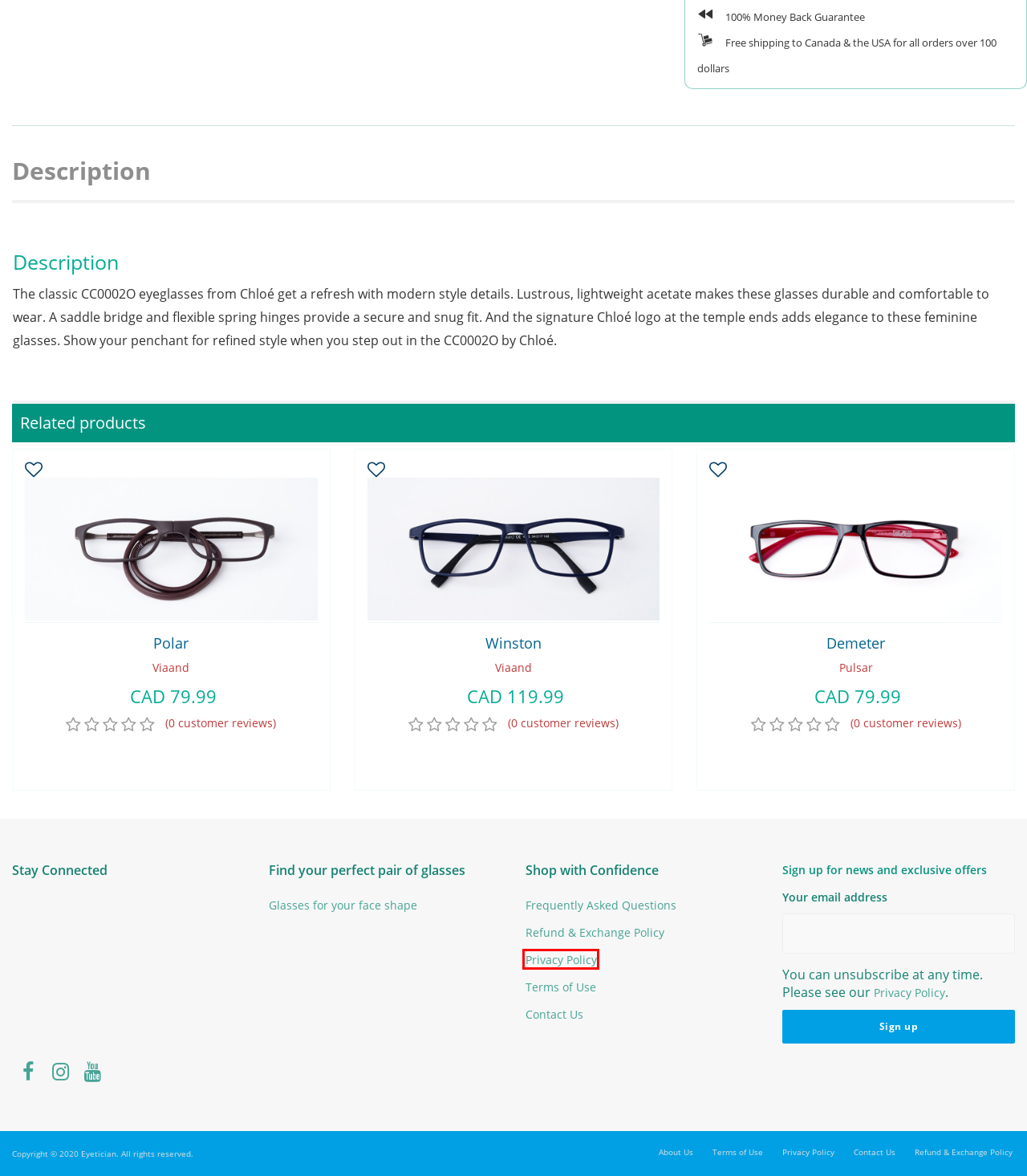Examine the screenshot of a webpage with a red rectangle bounding box. Select the most accurate webpage description that matches the new webpage after clicking the element within the bounding box. Here are the candidates:
A. Terms of Use – Eyetician
B. Refund & Exchange Policy  – Eyetician
C. Face shape guide – Eyetician
D. Pulsar – Eyetician
E. Viaand – Eyetician
F. Demeter – Eyetician
G. Polar – Eyetician
H. Privacy Policy – Eyetician

H